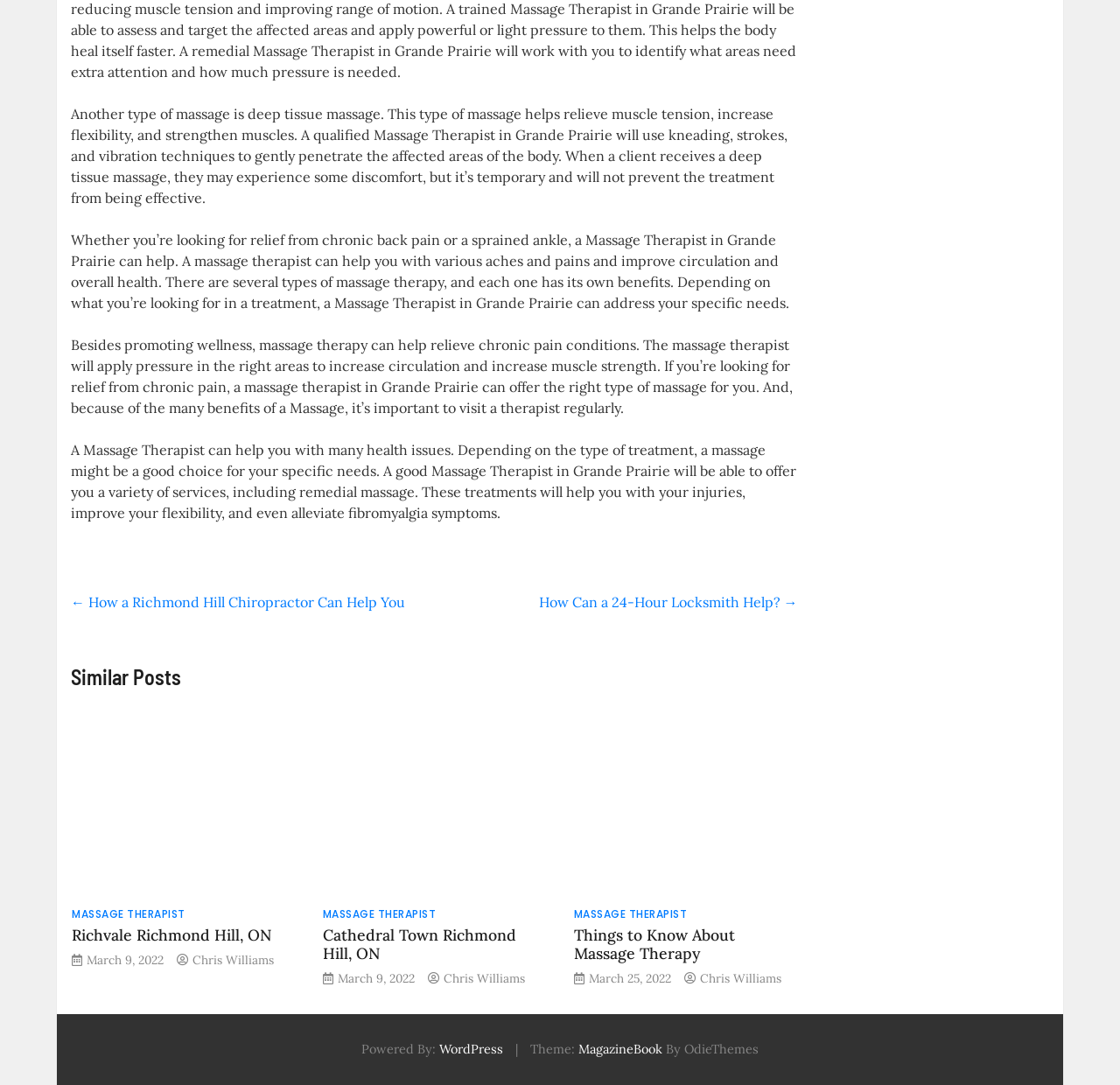Please provide the bounding box coordinates in the format (top-left x, top-left y, bottom-right x, bottom-right y). Remember, all values are floating point numbers between 0 and 1. What is the bounding box coordinate of the region described as: Richvale Richmond Hill, ON

[0.064, 0.852, 0.242, 0.871]